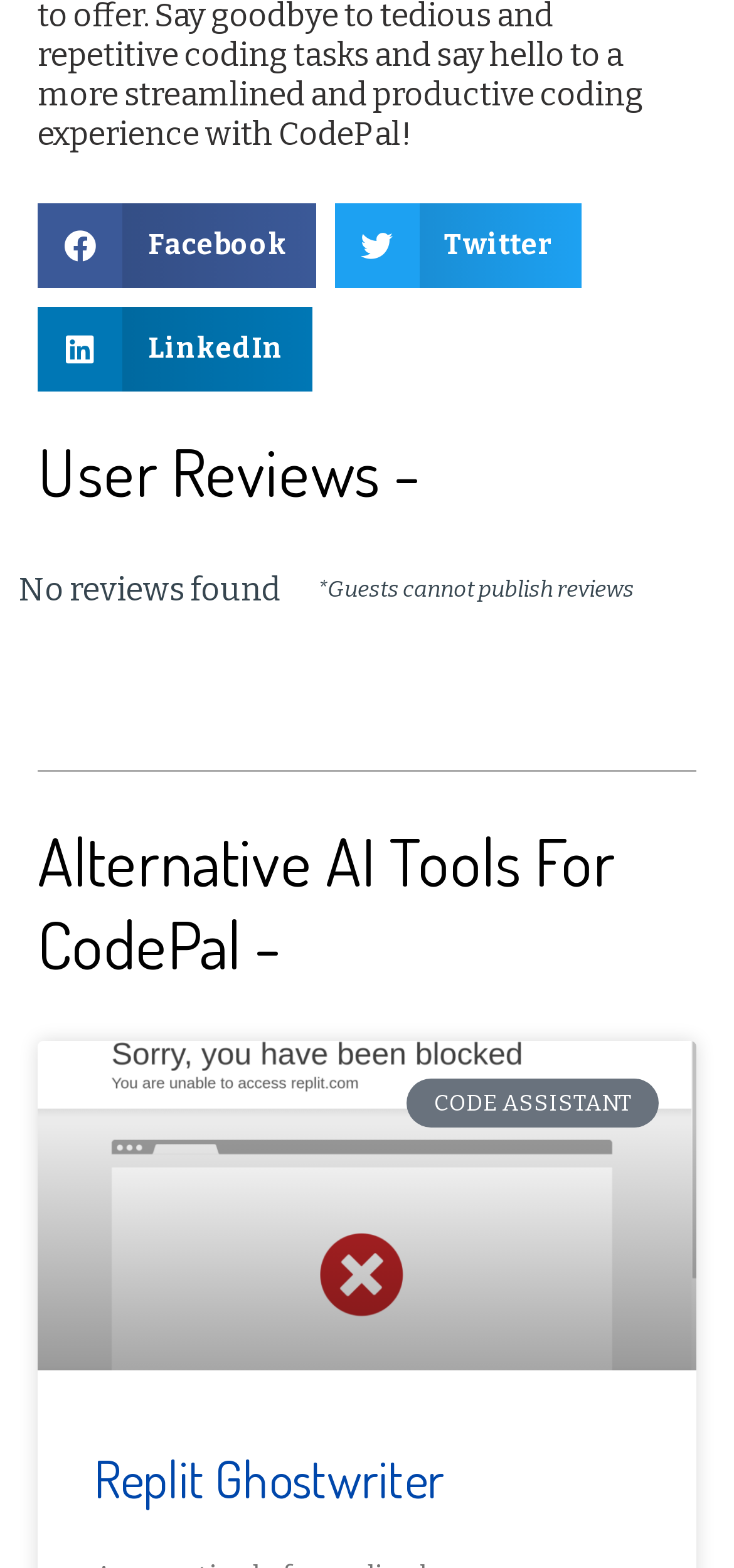Analyze the image and deliver a detailed answer to the question: What is the name of the alternative AI tool?

The heading 'Alternative AI Tools For CodePal' contains a link and static text 'Replit Ghostwriter', indicating that this is the name of the alternative AI tool being referred to.